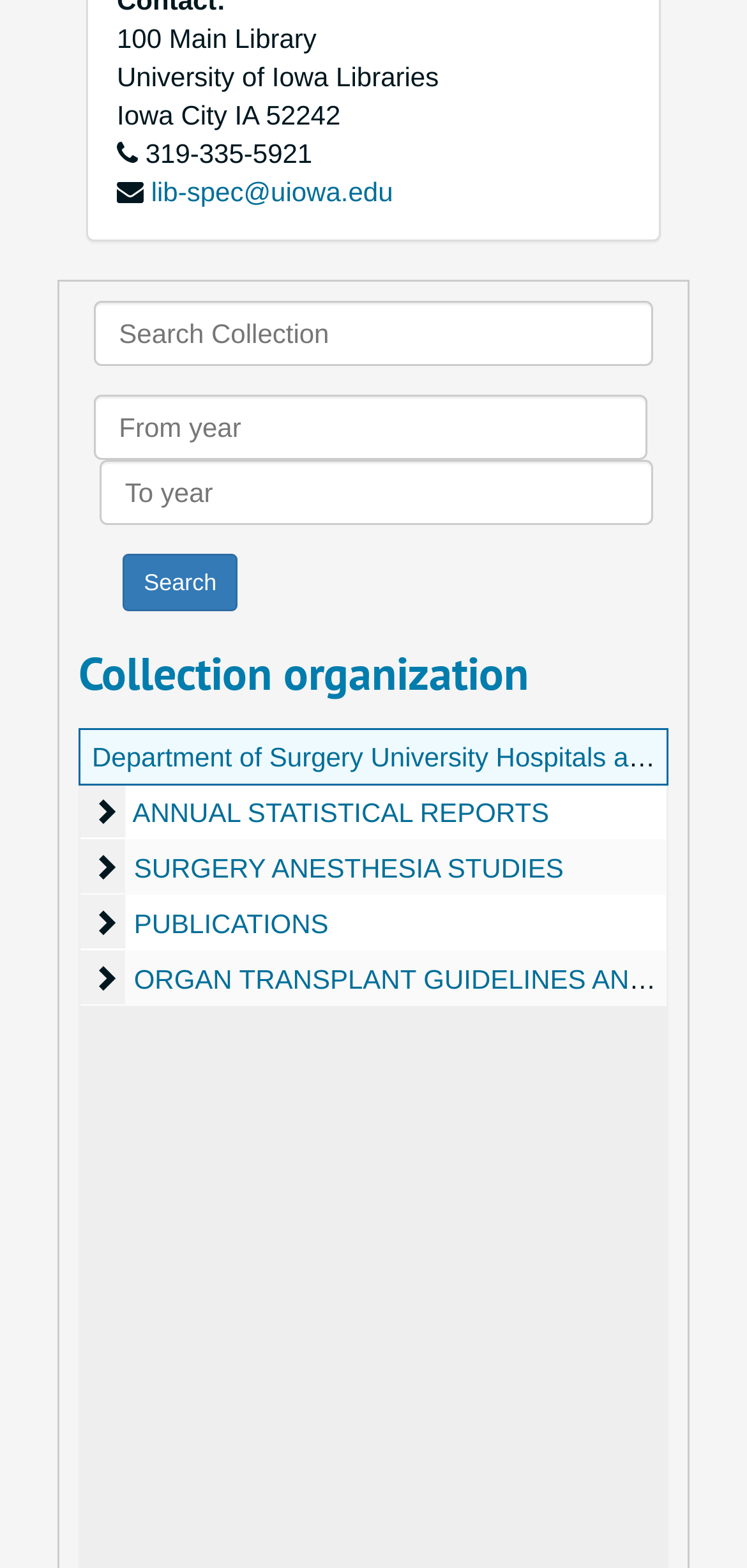Specify the bounding box coordinates of the element's area that should be clicked to execute the given instruction: "Search Collection". The coordinates should be four float numbers between 0 and 1, i.e., [left, top, right, bottom].

[0.126, 0.192, 0.874, 0.233]